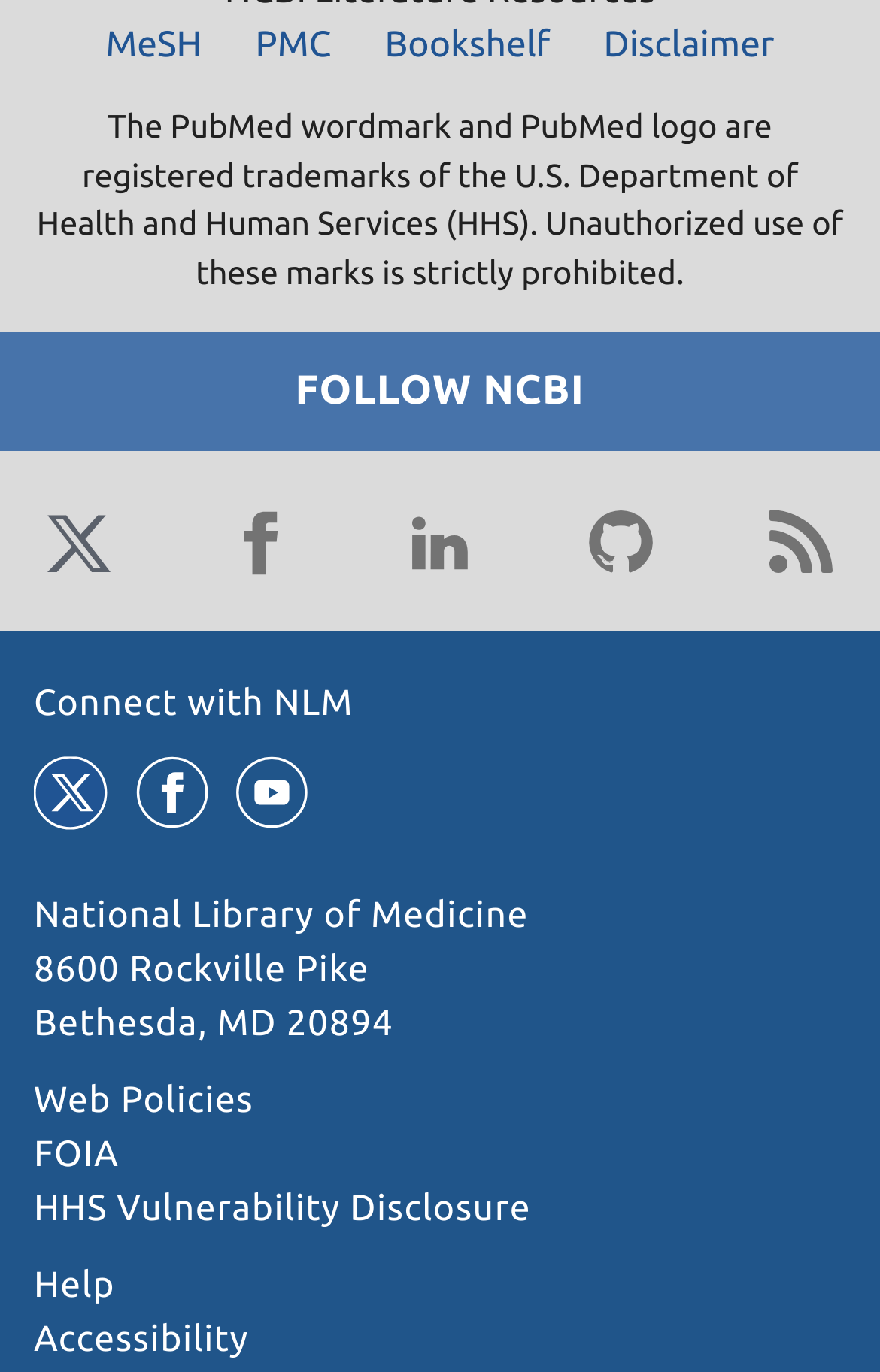Find the bounding box coordinates of the element's region that should be clicked in order to follow the given instruction: "Click on MeSH". The coordinates should consist of four float numbers between 0 and 1, i.e., [left, top, right, bottom].

[0.094, 0.012, 0.255, 0.052]